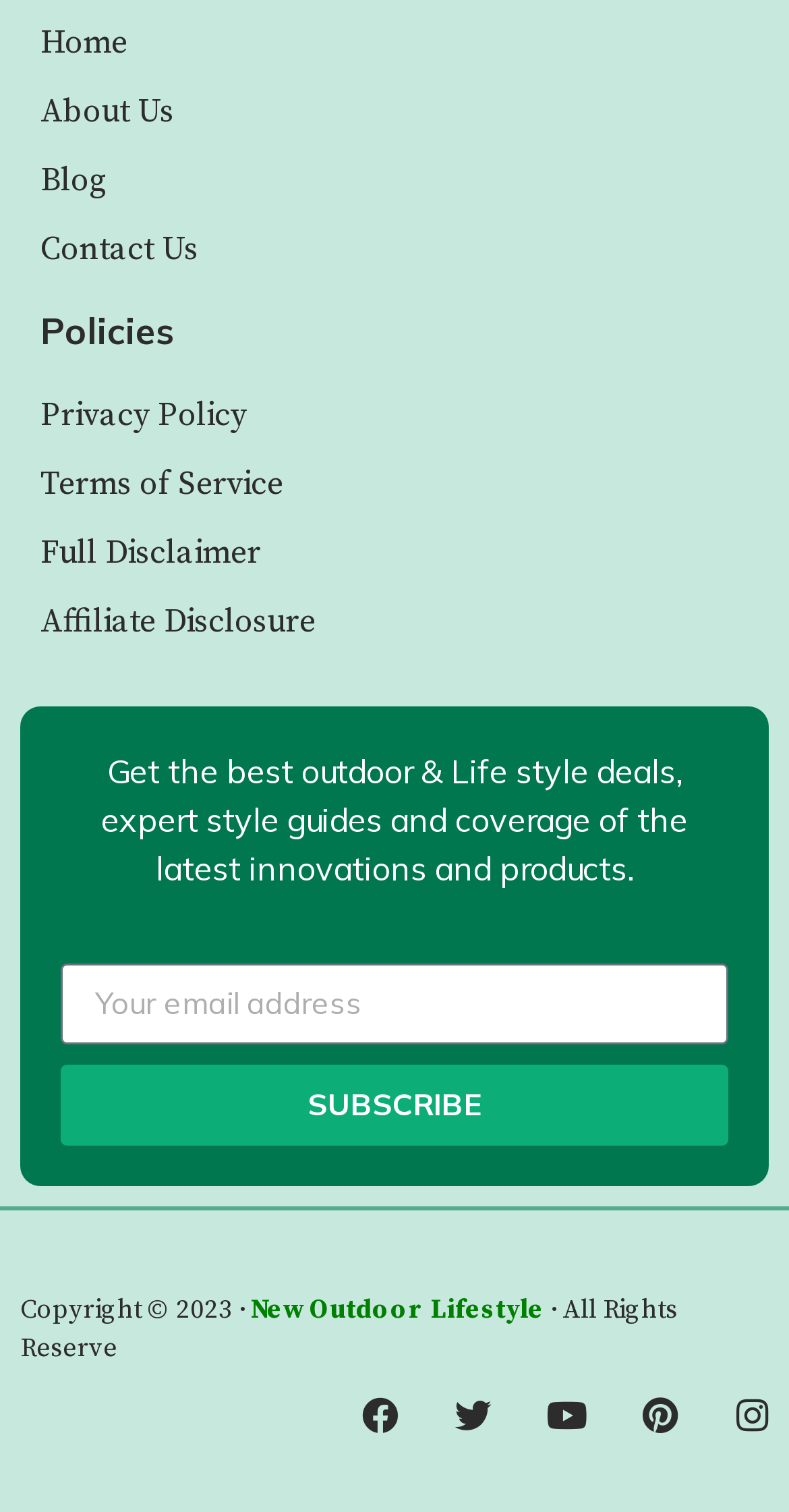What is the year of copyright?
Provide a thorough and detailed answer to the question.

The static text 'Copyright © 2023 ·' indicates that the year of copyright is 2023.